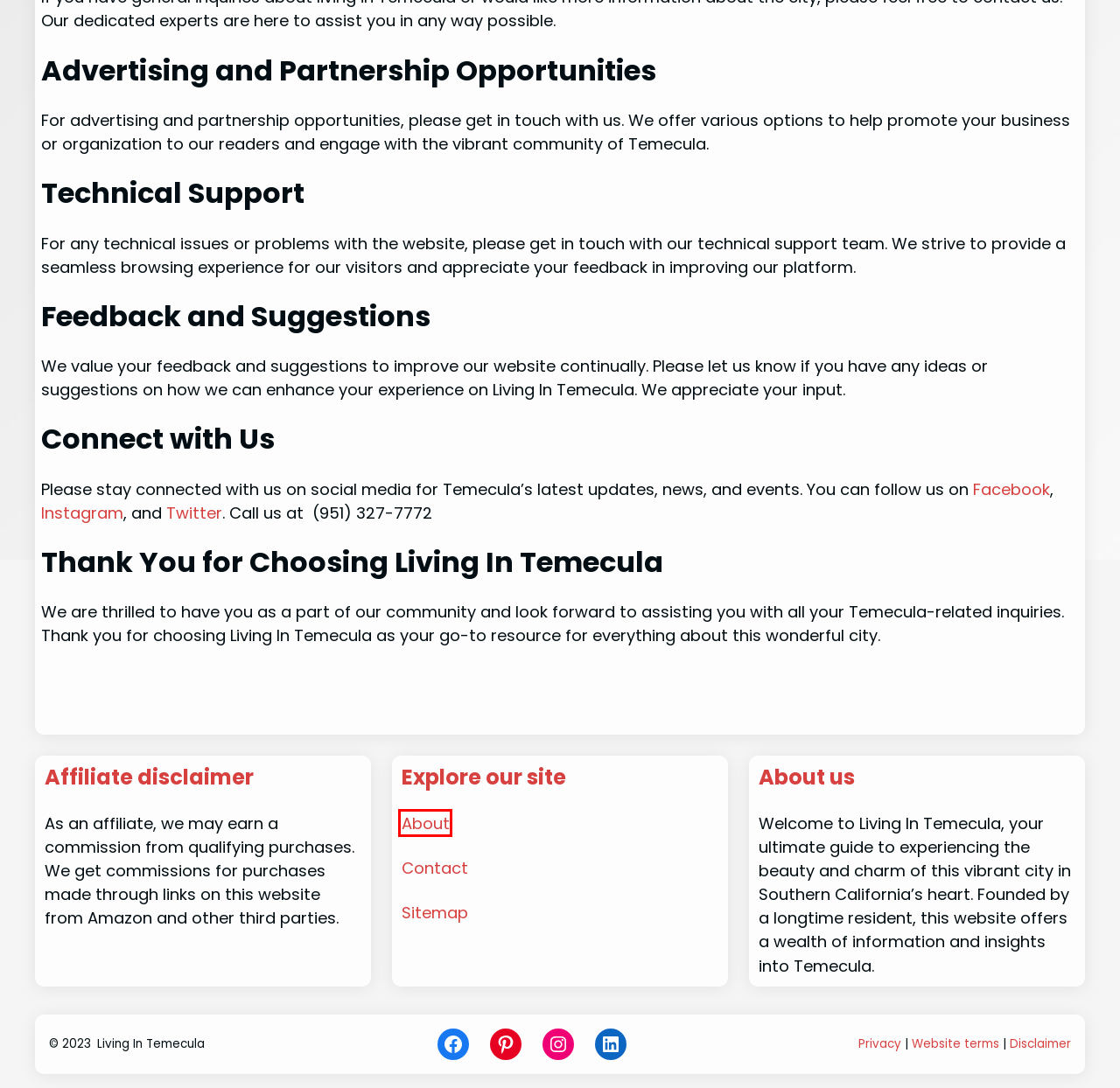Given a webpage screenshot featuring a red rectangle around a UI element, please determine the best description for the new webpage that appears after the element within the bounding box is clicked. The options are:
A. Living In Temecula - .
B. Privacy Policy - Living In Temecula
C. Schools - Living In Temecula
D. About Temecula - Living In Temecula
E. About Us - Living In Temecula
F. Resources - Living In Temecula
G. Disclosure - Living In Temecula
H. Terms Of Use - Living In Temecula

E